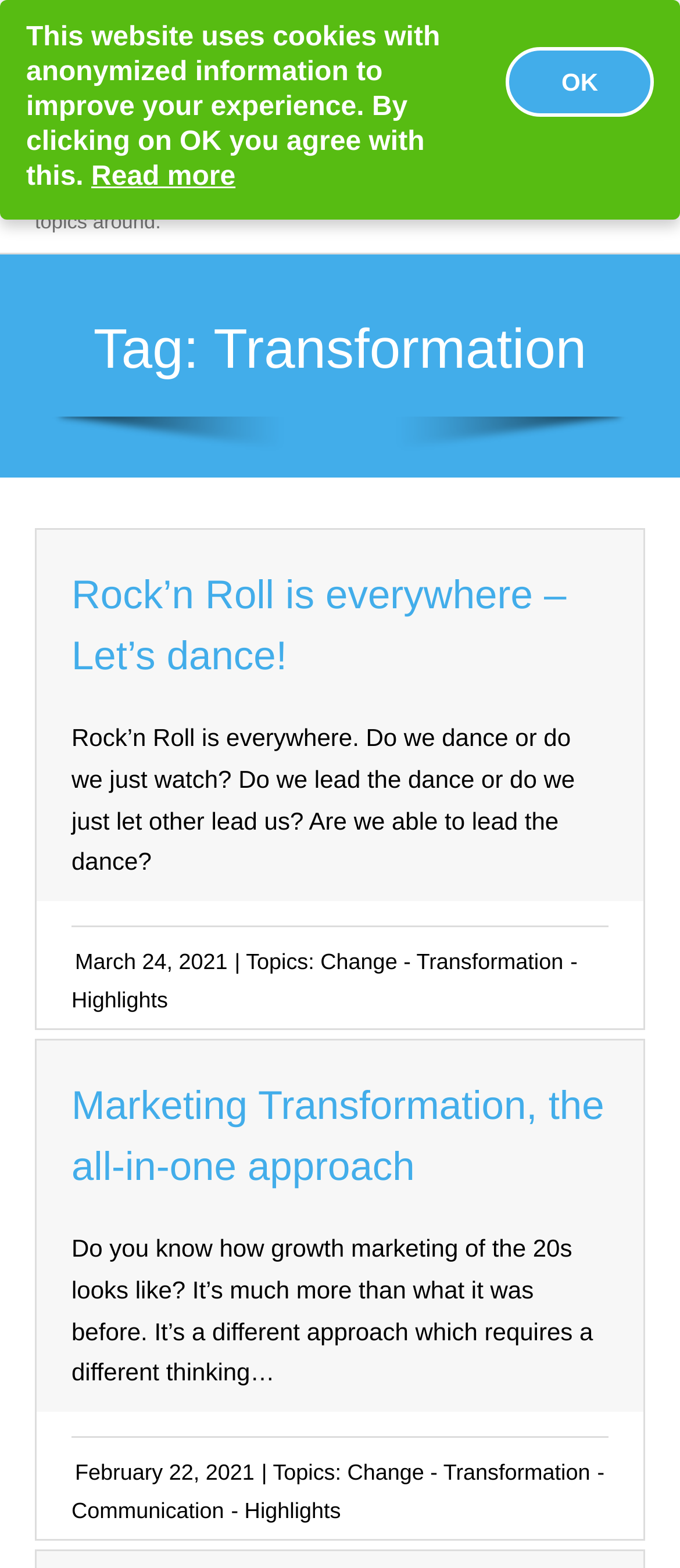Identify the bounding box coordinates of the element that should be clicked to fulfill this task: "Click on the 'Customer Experience & Digital Transformation' link". The coordinates should be provided as four float numbers between 0 and 1, i.e., [left, top, right, bottom].

[0.051, 0.017, 0.949, 0.15]